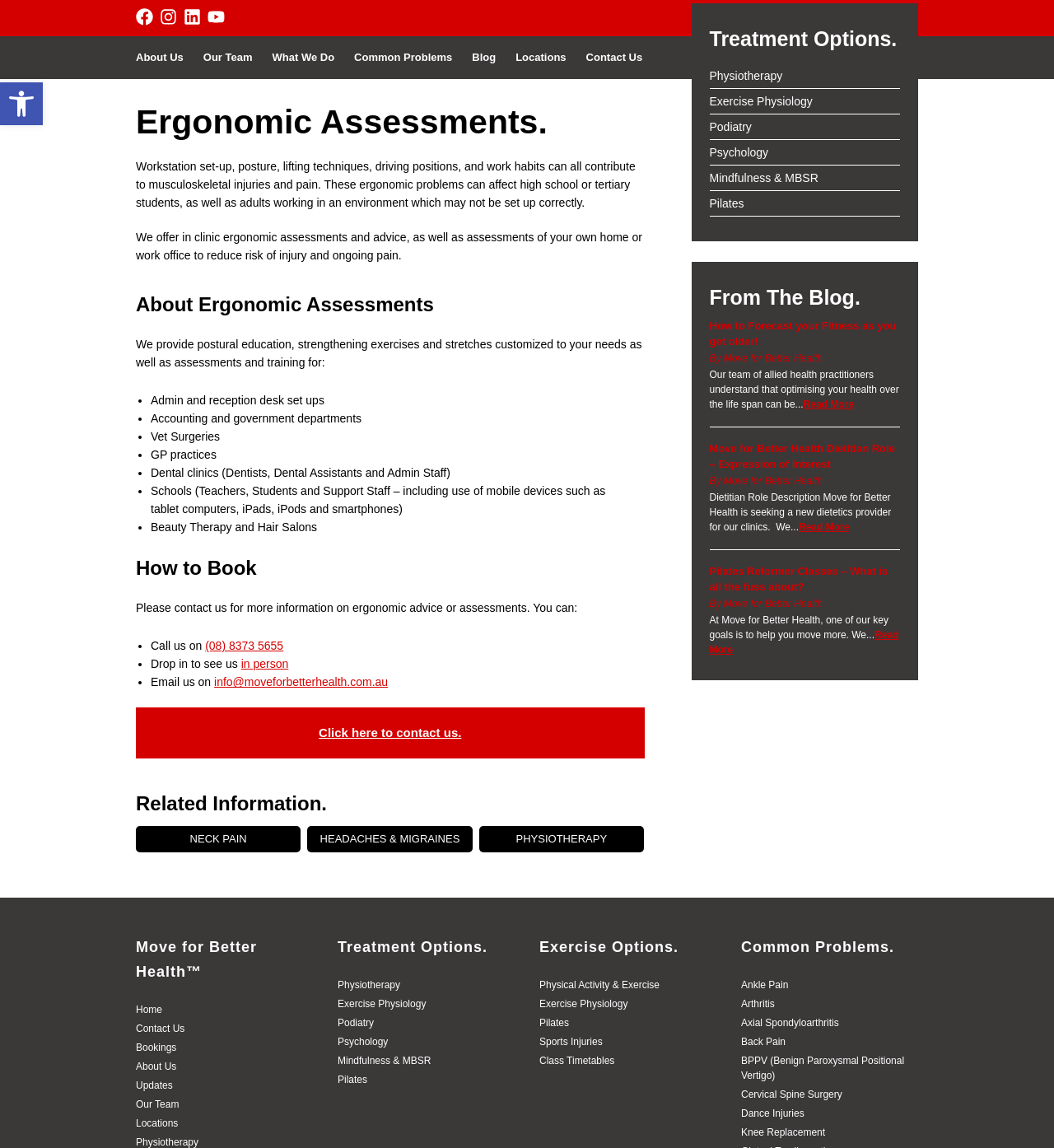Please specify the bounding box coordinates of the element that should be clicked to execute the given instruction: 'Learn more about common problems'. Ensure the coordinates are four float numbers between 0 and 1, expressed as [left, top, right, bottom].

[0.327, 0.032, 0.439, 0.069]